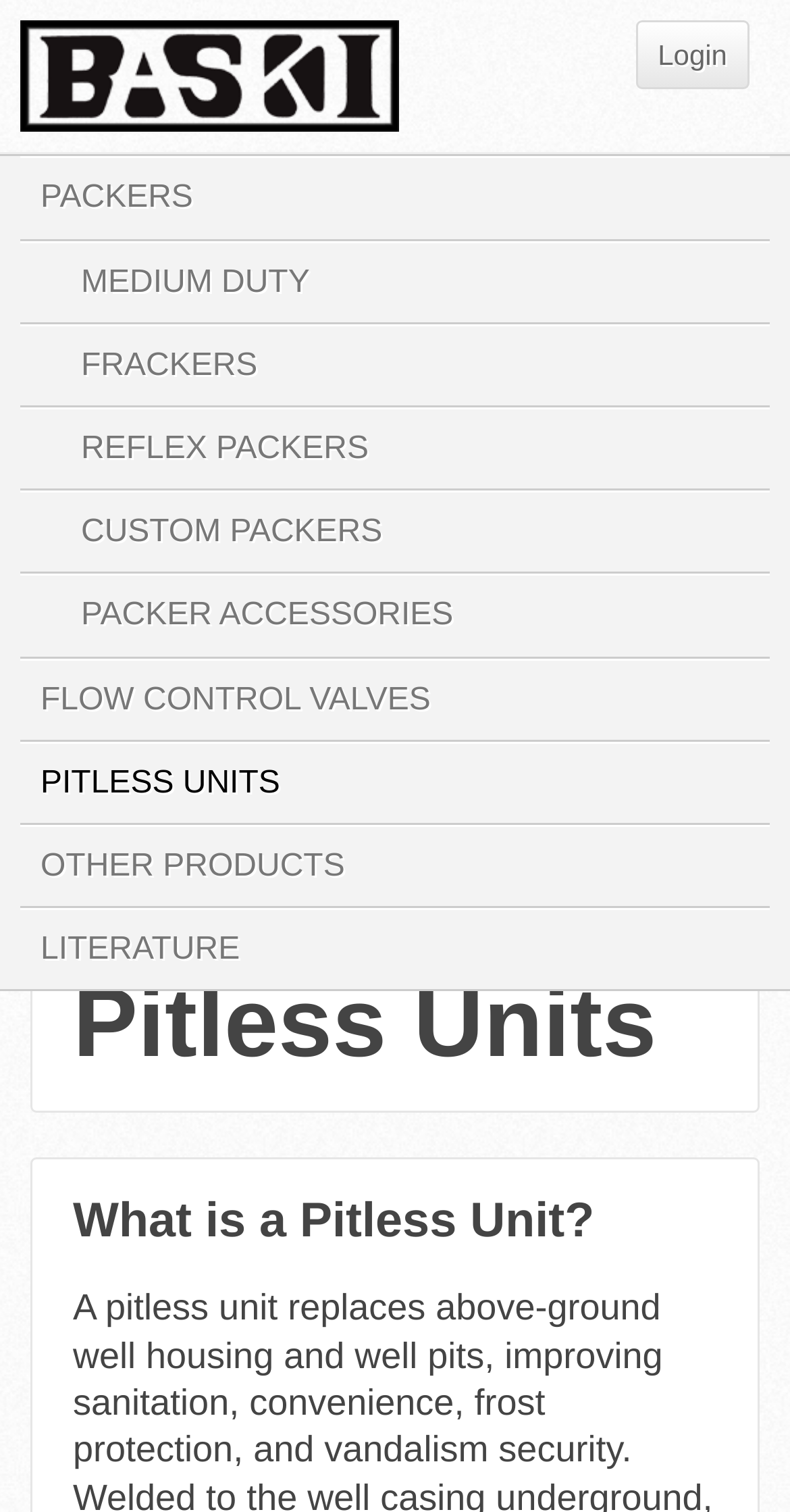Please provide a comprehensive answer to the question below using the information from the image: What is the main topic of the webpage?

The StaticText element 'Pitless Units' has a prominent position on the webpage, and the link 'PITLESS UNITS' is also present, indicating that the main topic of the webpage is related to pitless units.